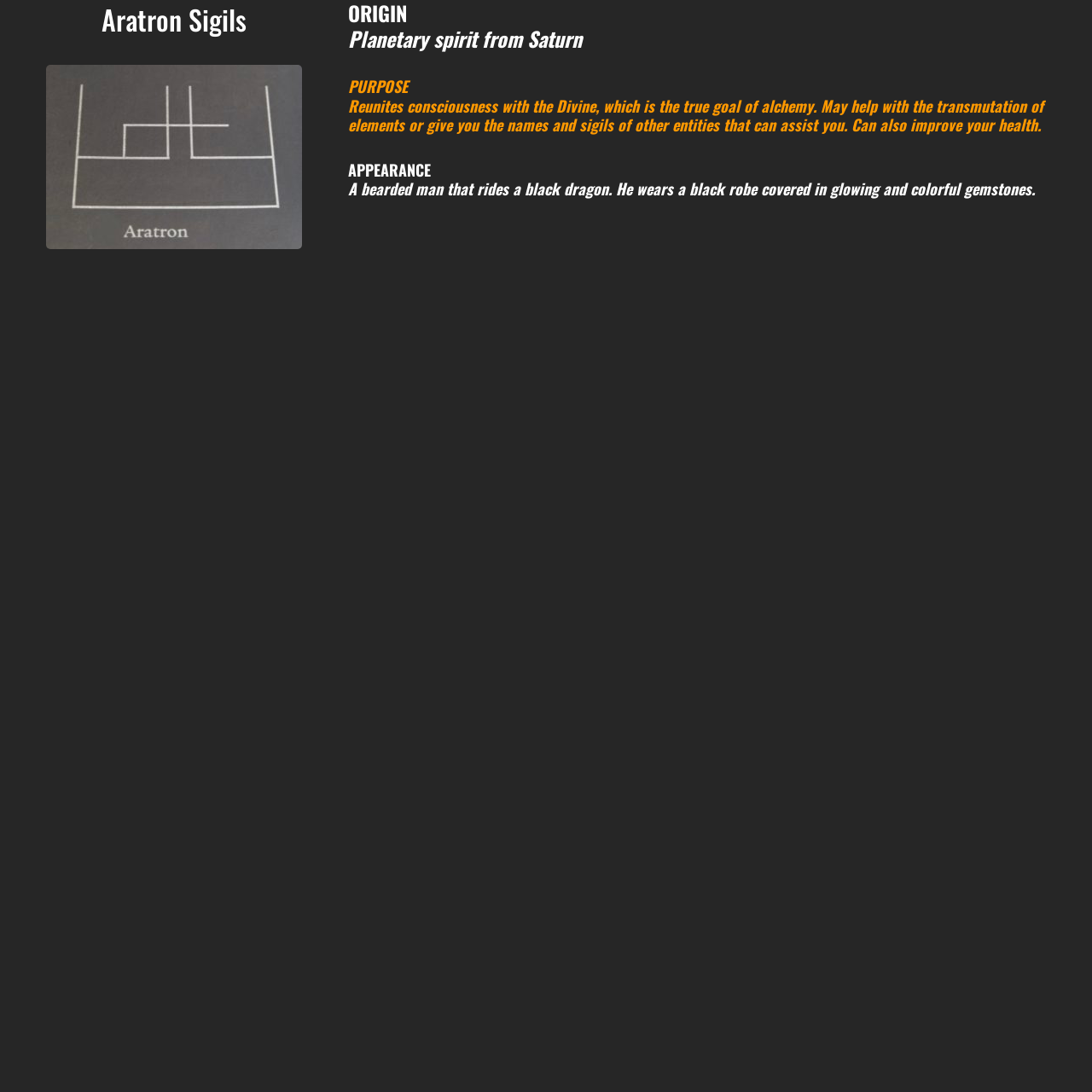What is Aratron Sigil riding?
Kindly answer the question with as much detail as you can.

I found a heading element 'APPEARANCE A bearded man that rides a black dragon. He wears a black robe covered in glowing and colorful gemstones.' which describes the appearance of Aratron Sigil, and it is riding a black dragon.